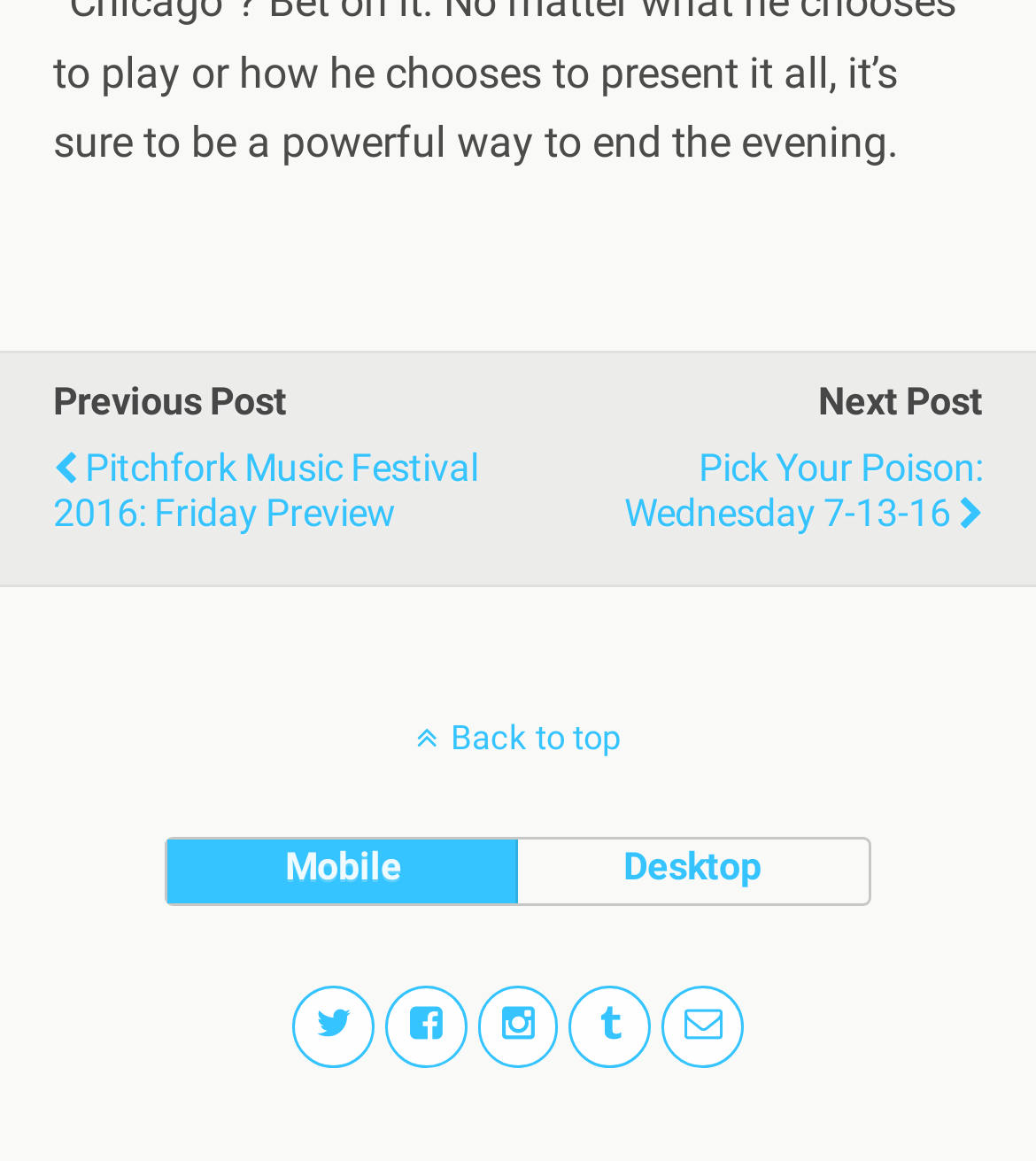Please specify the coordinates of the bounding box for the element that should be clicked to carry out this instruction: "Go back to previous post". The coordinates must be four float numbers between 0 and 1, formatted as [left, top, right, bottom].

[0.051, 0.328, 0.277, 0.367]